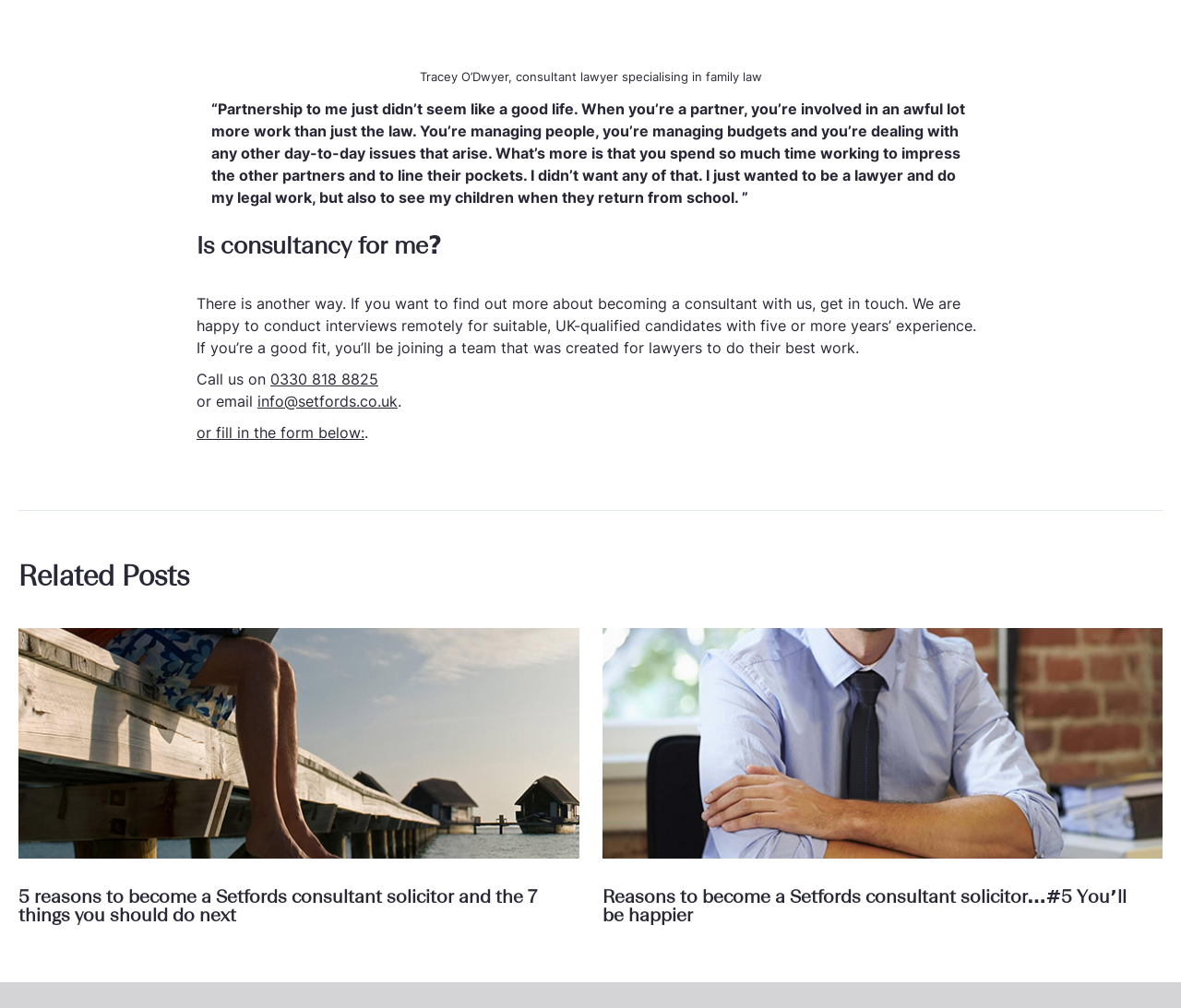How can one contact Setfords to learn more about consultancy?
Refer to the image and provide a detailed answer to the question.

The webpage provides contact information, including a phone number and email address, and invites interested individuals to get in touch to learn more about becoming a consultant with Setfords.